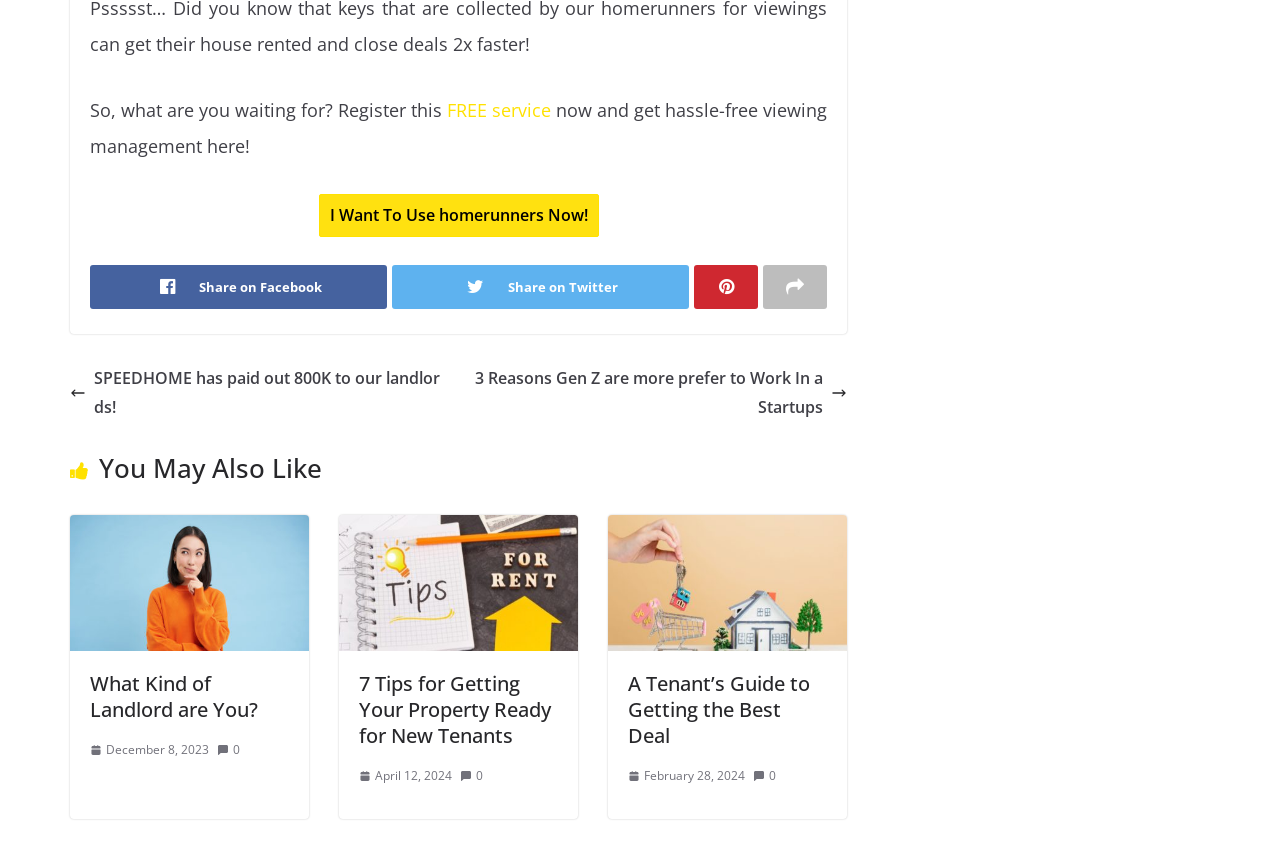What is the format of the dates listed in the articles?
Look at the image and respond with a one-word or short-phrase answer.

Month Day, Year